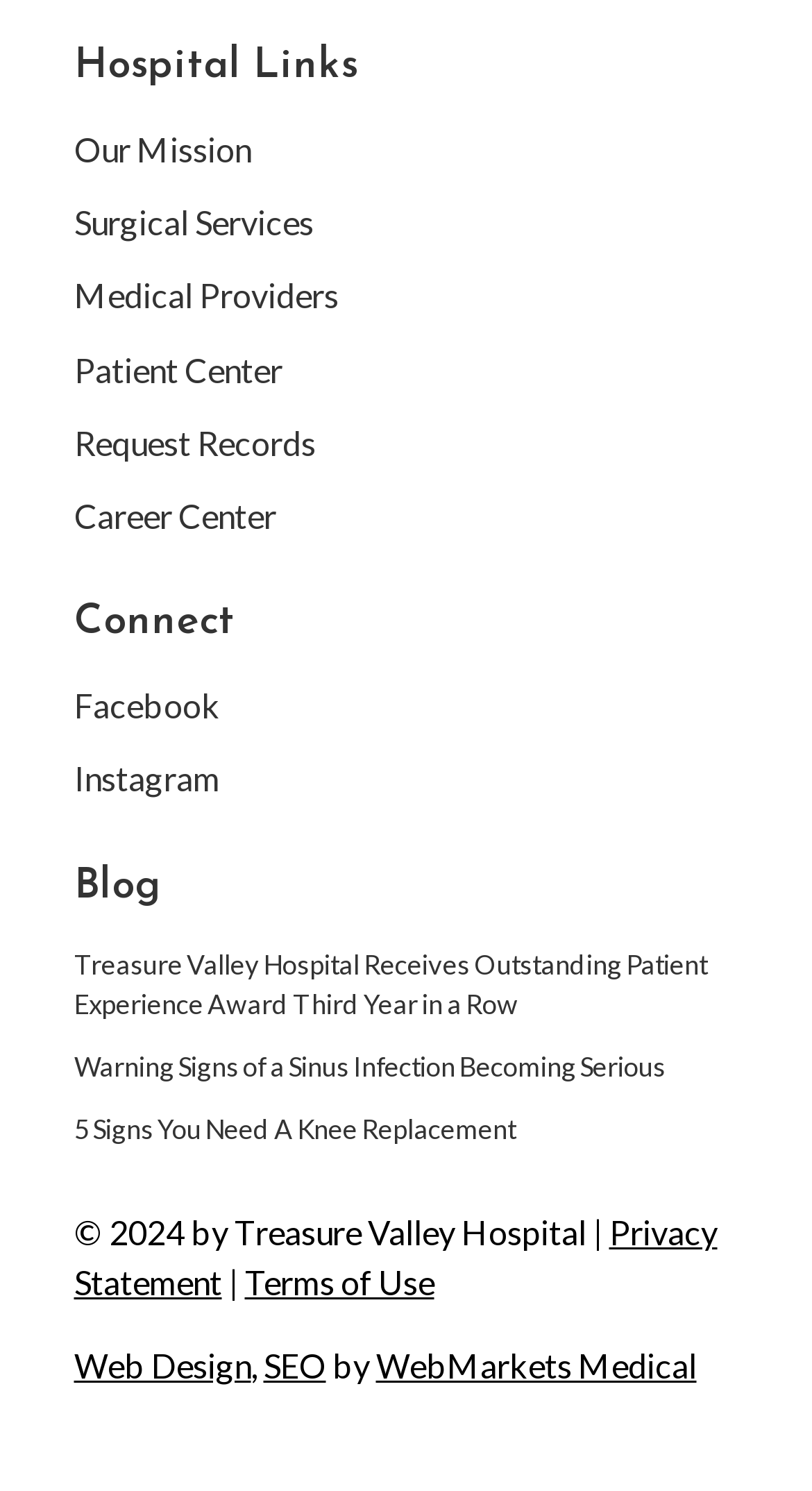Specify the bounding box coordinates of the area to click in order to execute this command: 'View Our Mission'. The coordinates should consist of four float numbers ranging from 0 to 1, and should be formatted as [left, top, right, bottom].

[0.091, 0.087, 0.309, 0.113]